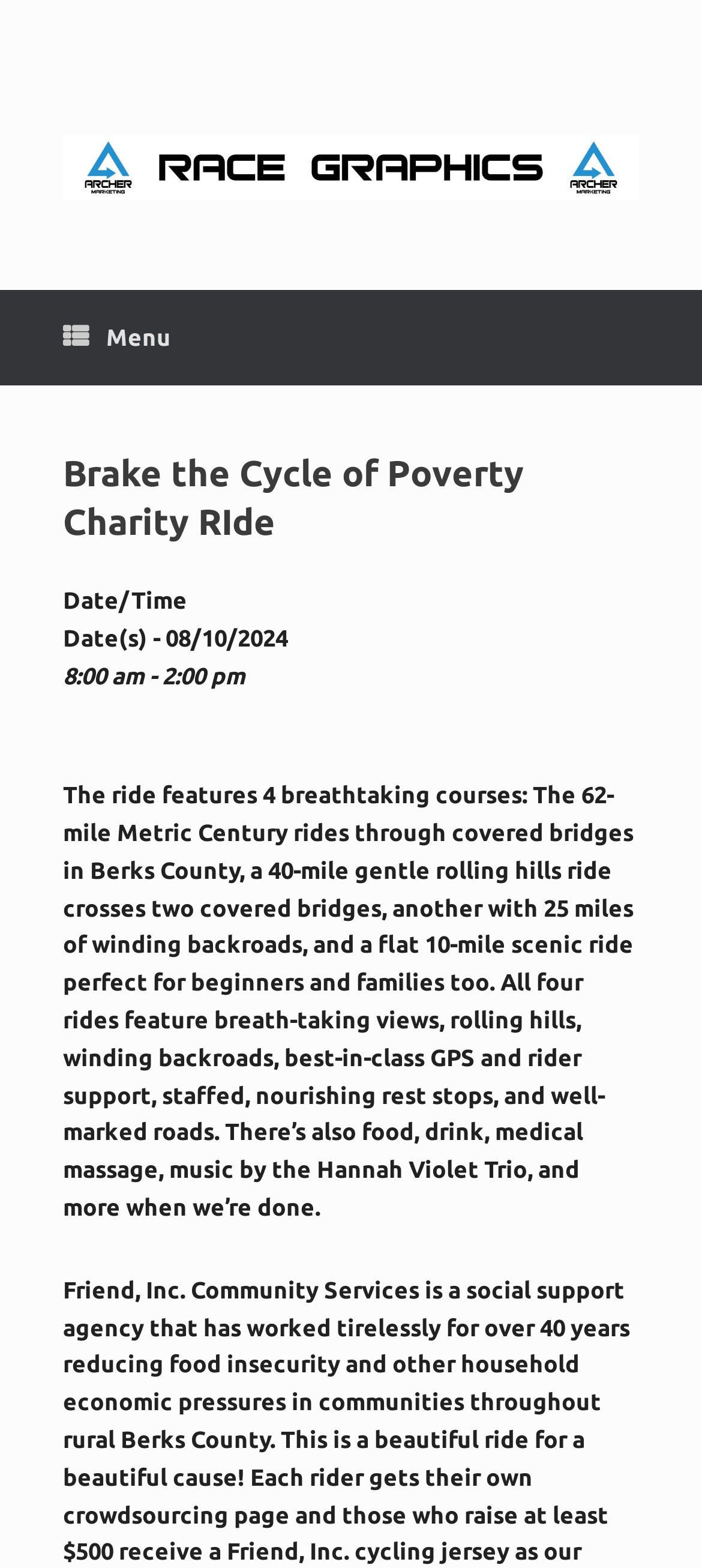What is the earliest start time of the ride?
Refer to the image and give a detailed response to the question.

I found the answer by looking at the text that describes the date and time of the ride, which says '8:00 am - 2:00 pm'.